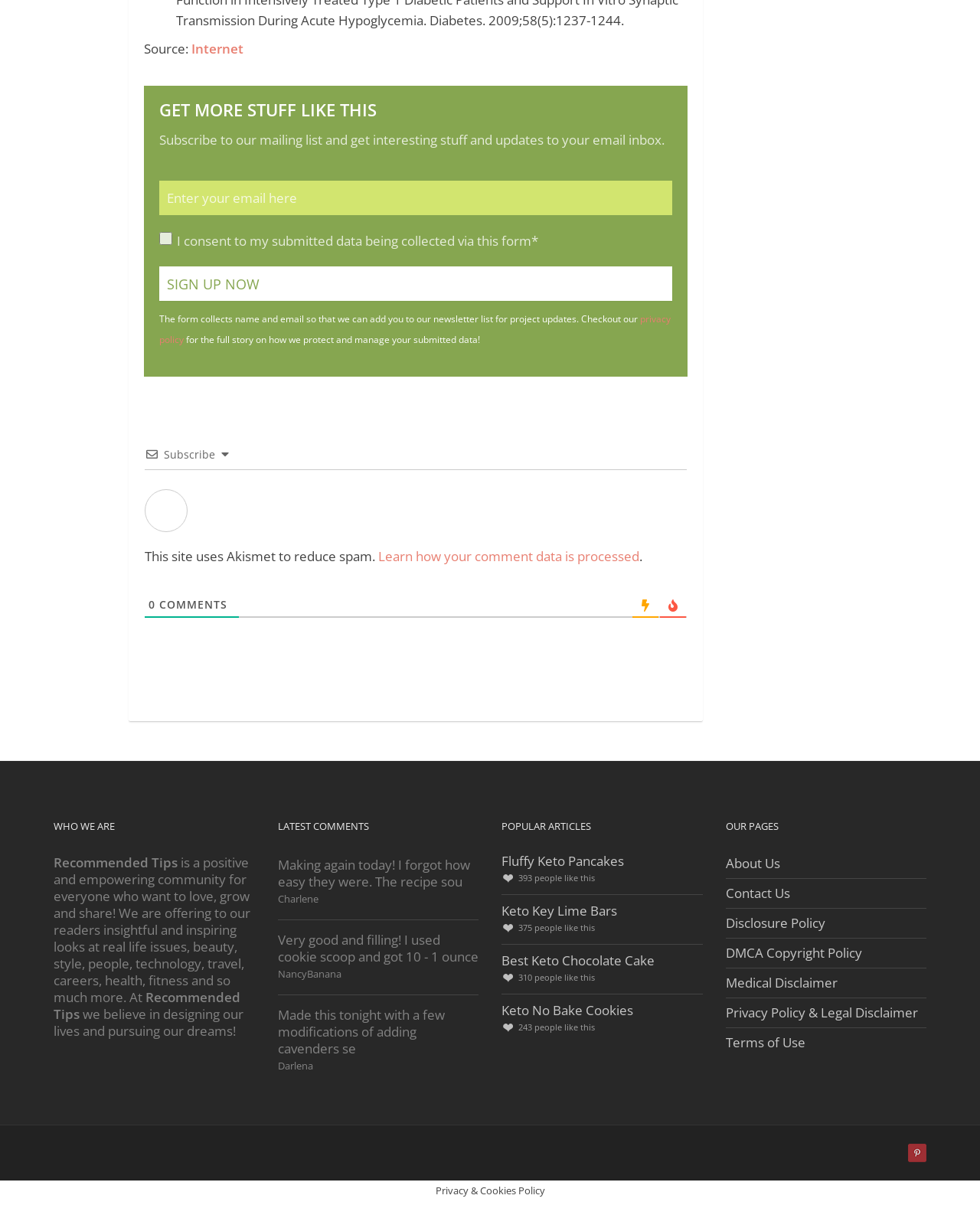Highlight the bounding box coordinates of the region I should click on to meet the following instruction: "Read about WHO WE ARE".

[0.055, 0.676, 0.26, 0.695]